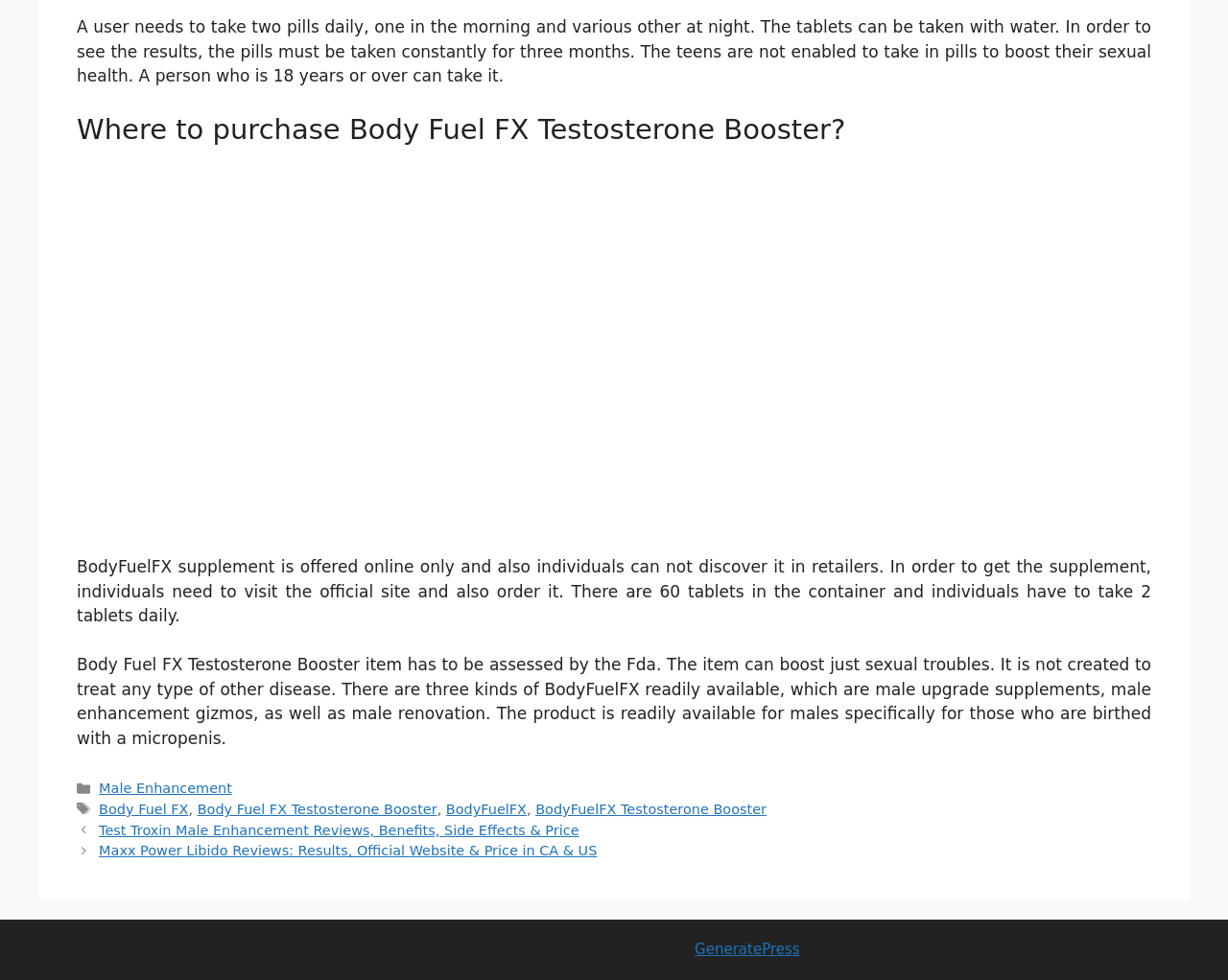Please pinpoint the bounding box coordinates for the region I should click to adhere to this instruction: "Visit 'GeneratePress'".

[0.566, 0.96, 0.651, 0.978]